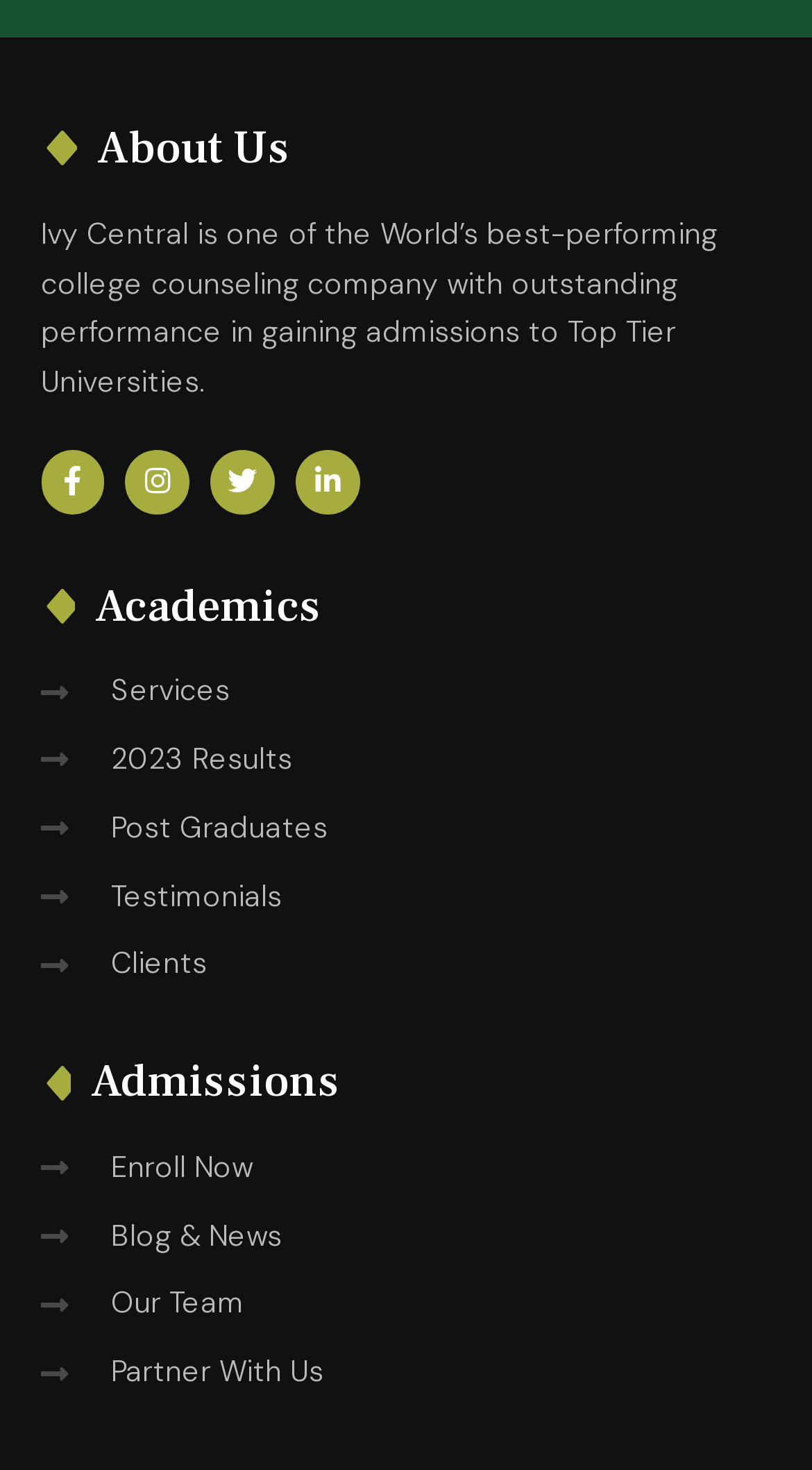Using the elements shown in the image, answer the question comprehensively: How many social media links are available?

There are four social media links available on the webpage, which are Facebook, Instagram, Twitter, and Linkedin, located at the top of the webpage.